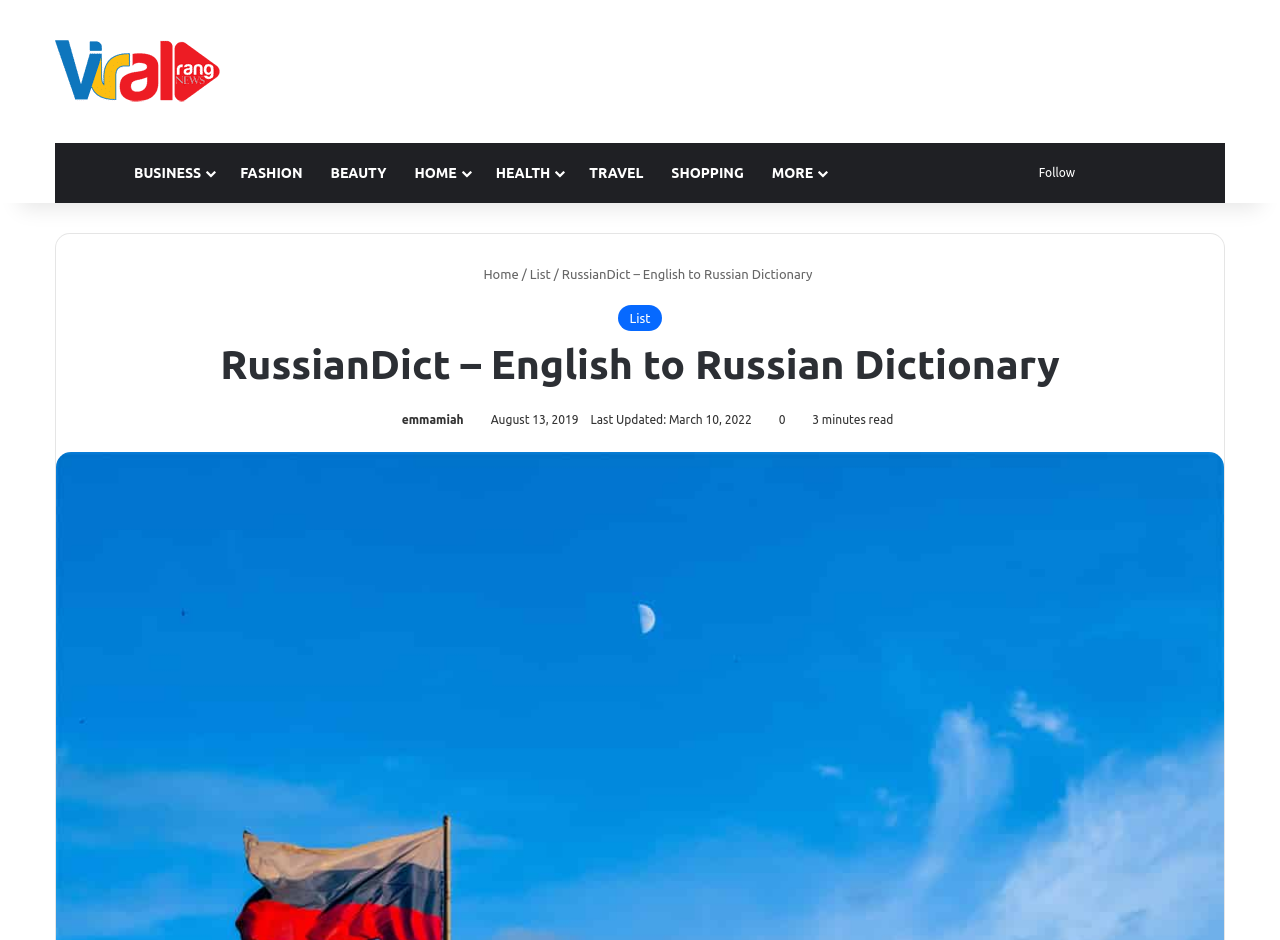Extract the bounding box coordinates for the UI element described as: "Search for".

[0.922, 0.152, 0.945, 0.216]